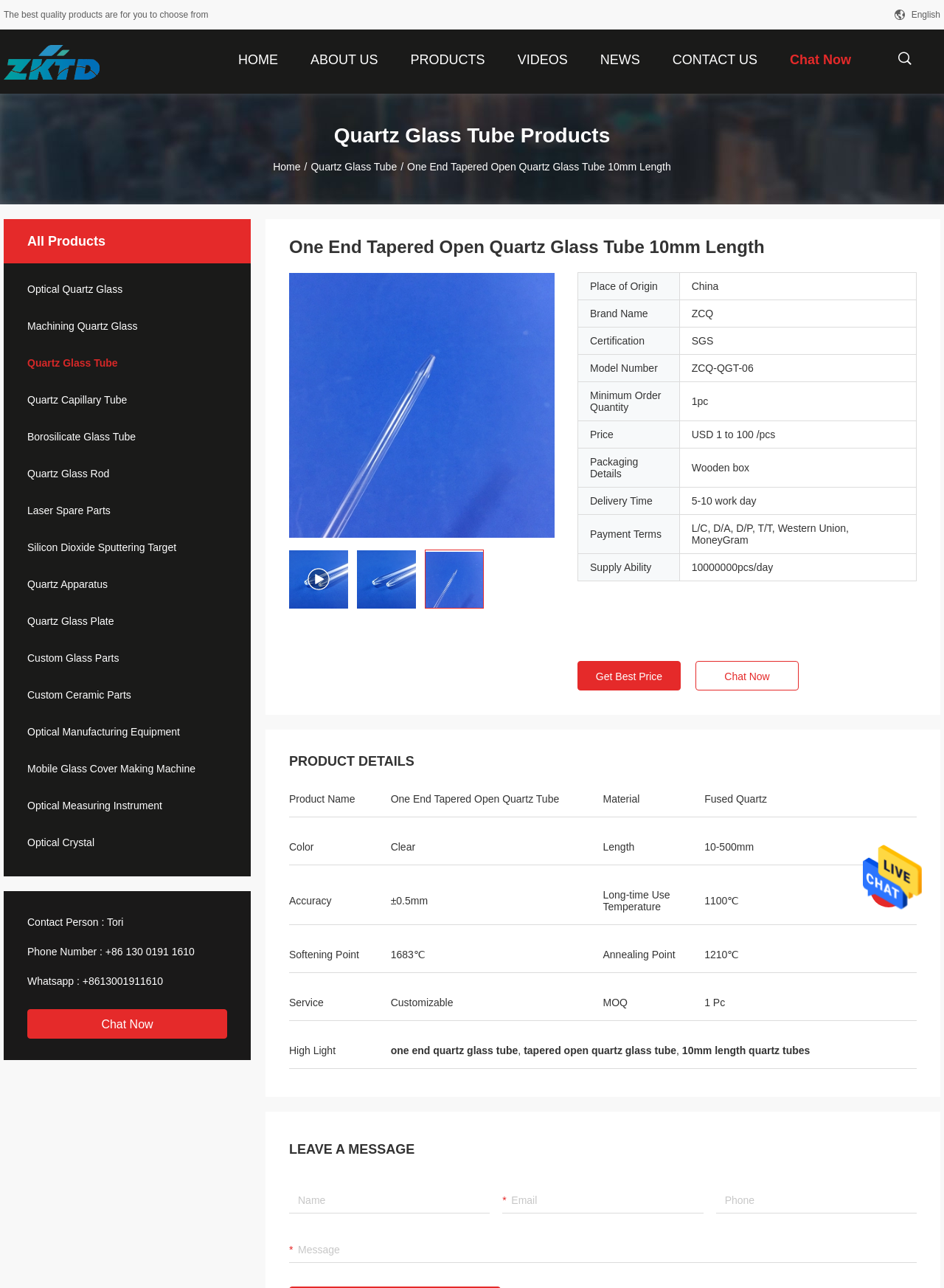Extract the bounding box coordinates of the UI element described: "Silicon Dioxide Sputtering Target". Provide the coordinates in the format [left, top, right, bottom] with values ranging from 0 to 1.

[0.004, 0.42, 0.266, 0.43]